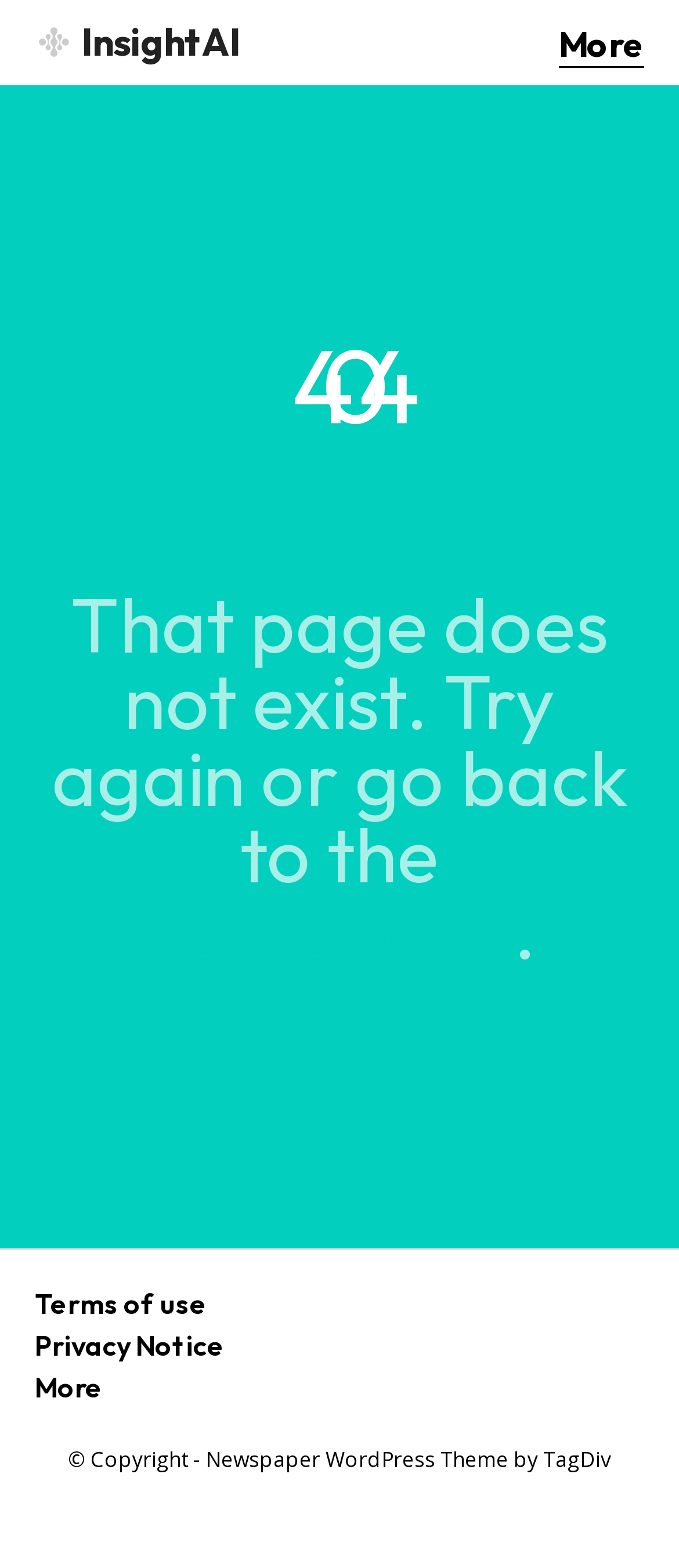Determine the bounding box coordinates of the section to be clicked to follow the instruction: "search for a game". The coordinates should be given as four float numbers between 0 and 1, formatted as [left, top, right, bottom].

[0.074, 0.094, 0.853, 0.135]